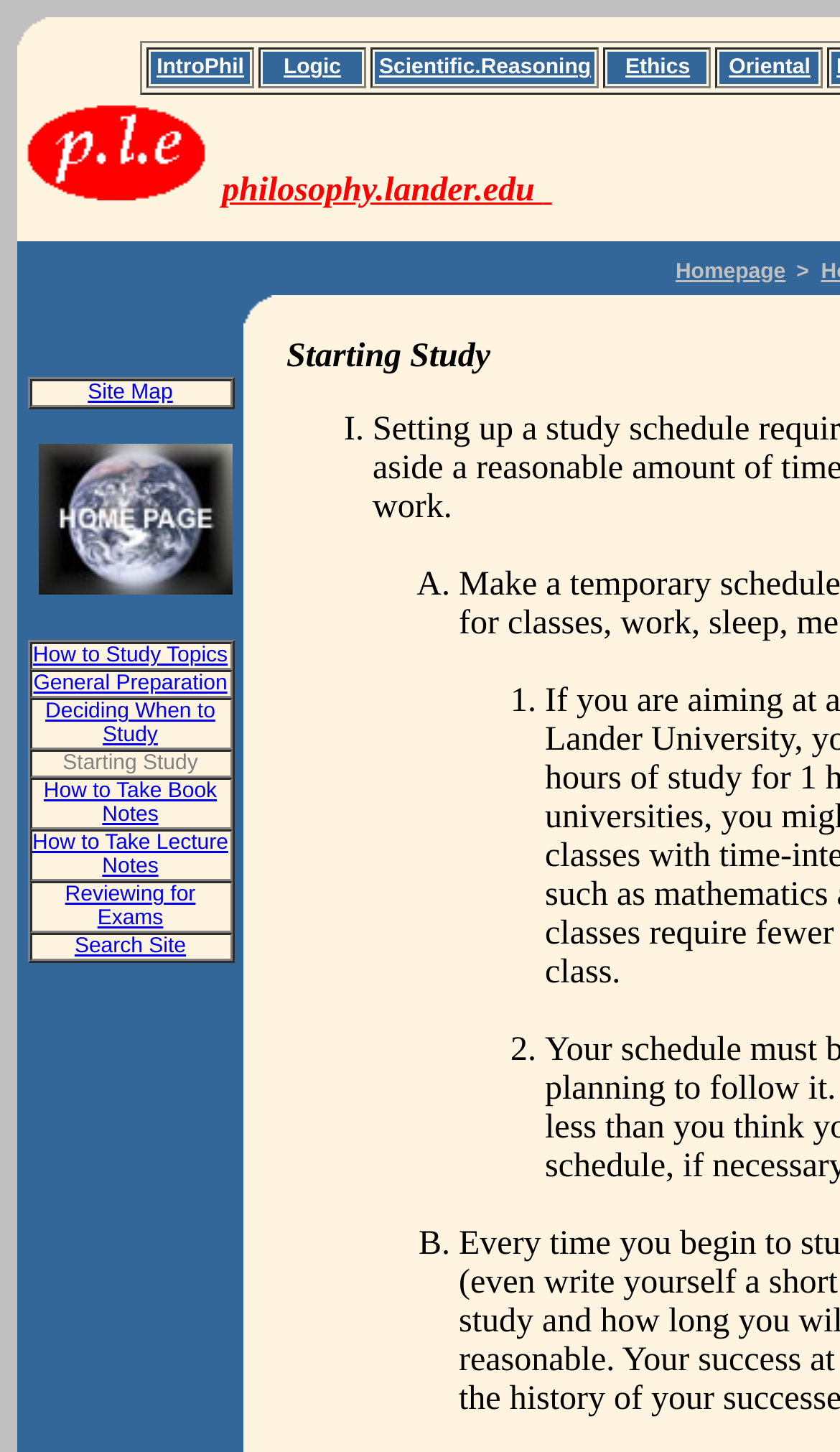Based on the element description: "How to Study Topics", identify the bounding box coordinates for this UI element. The coordinates must be four float numbers between 0 and 1, listed as [left, top, right, bottom].

[0.039, 0.444, 0.271, 0.46]